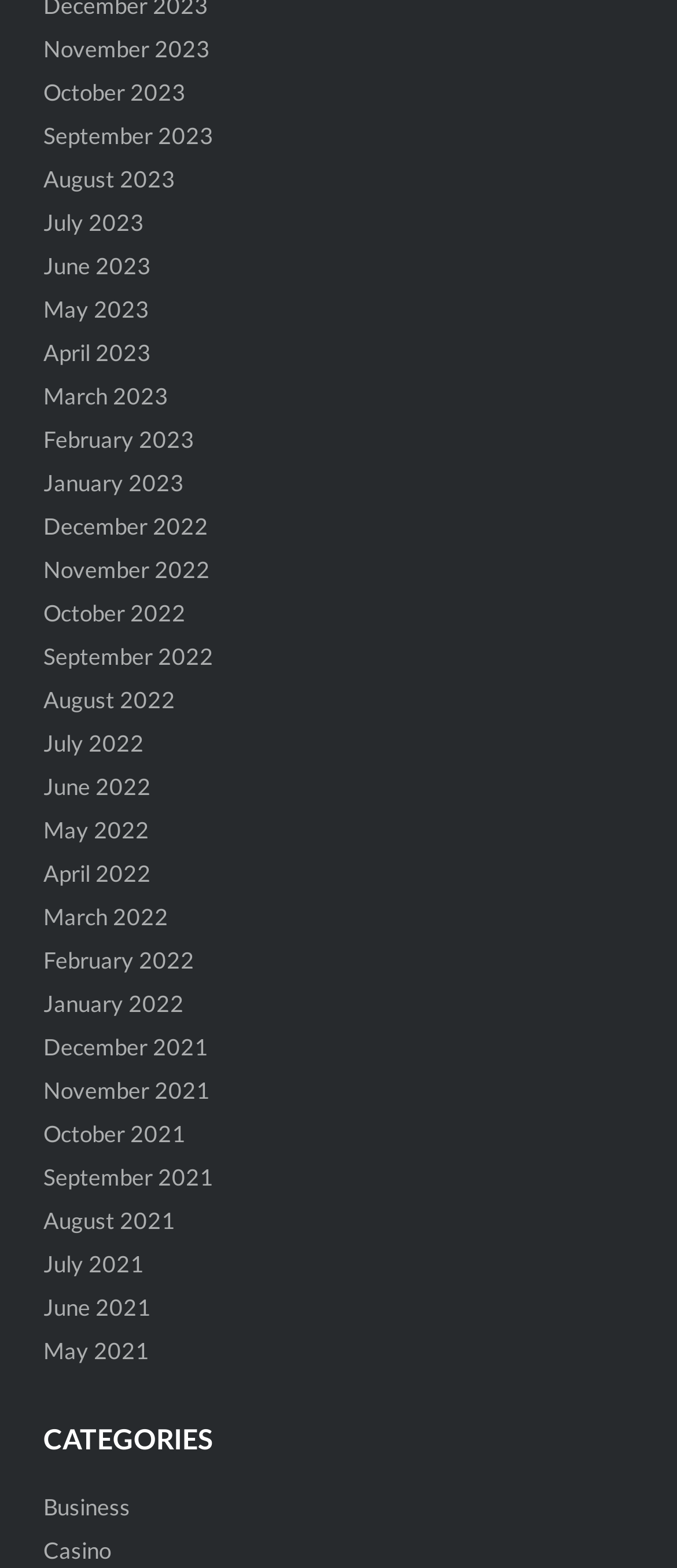Using the given element description, provide the bounding box coordinates (top-left x, top-left y, bottom-right x, bottom-right y) for the corresponding UI element in the screenshot: Business

[0.064, 0.952, 0.192, 0.969]